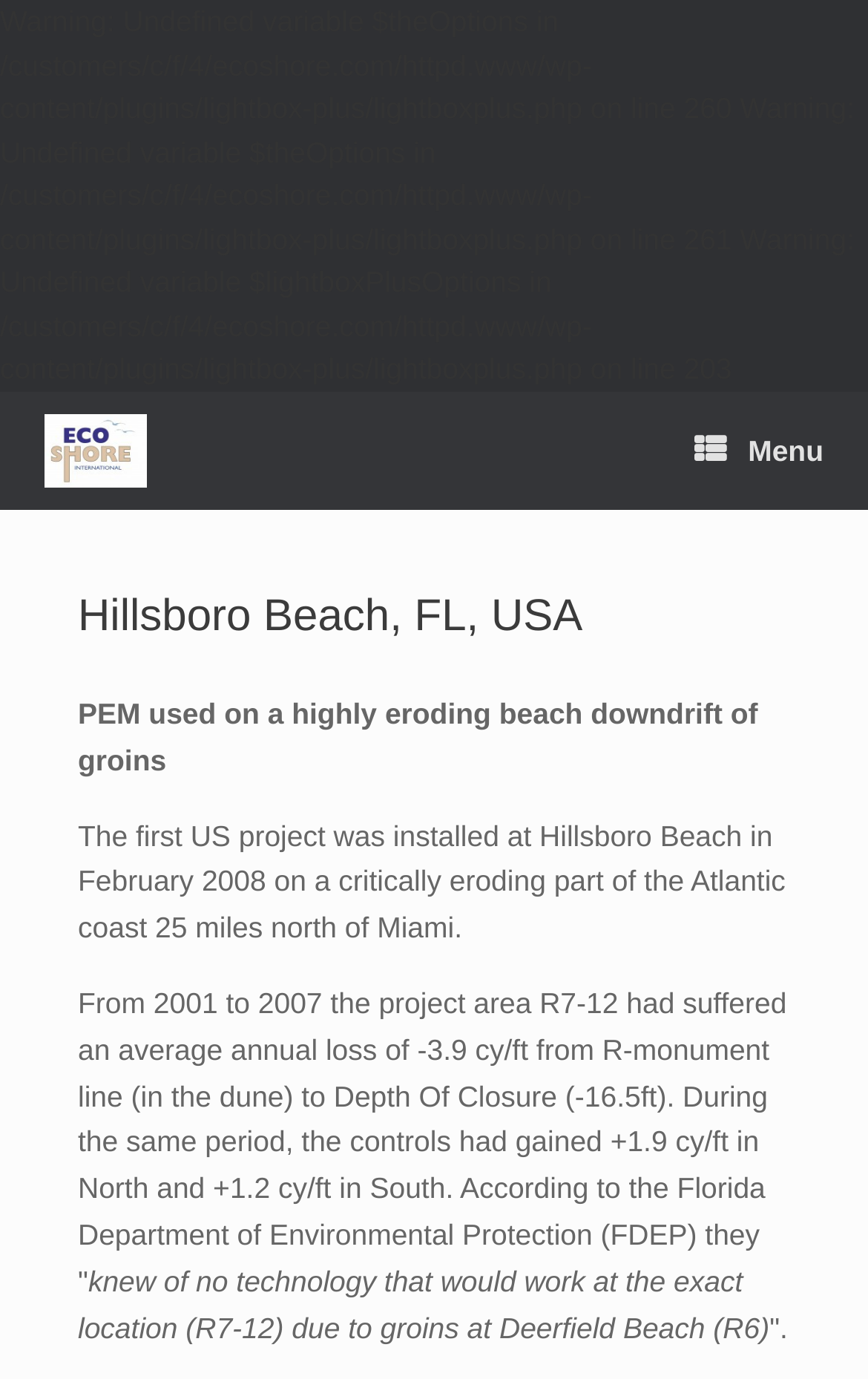Answer the question below in one word or phrase:
What is the location of the first US project?

Hillsboro Beach